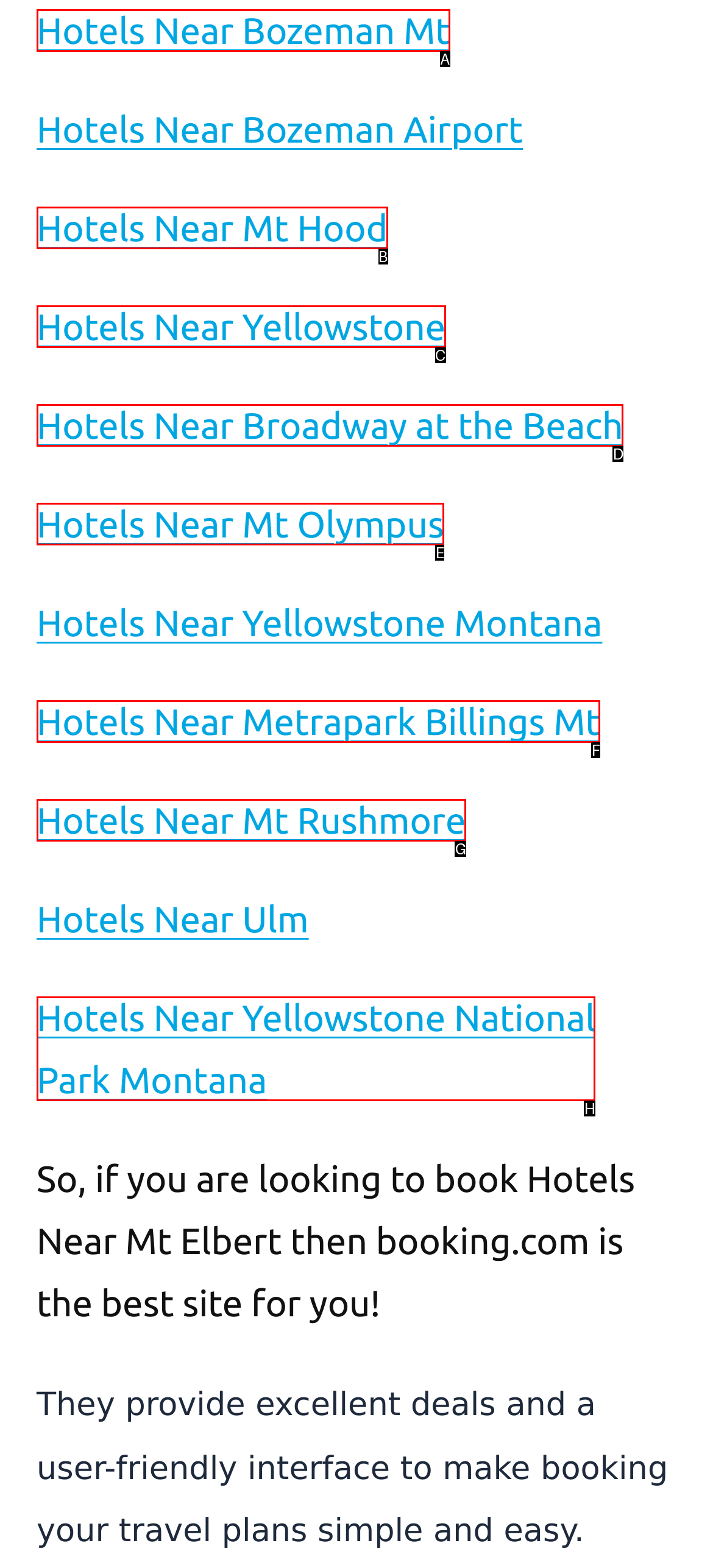Choose the HTML element that matches the description: Hotels Near Mt Olympus
Reply with the letter of the correct option from the given choices.

E